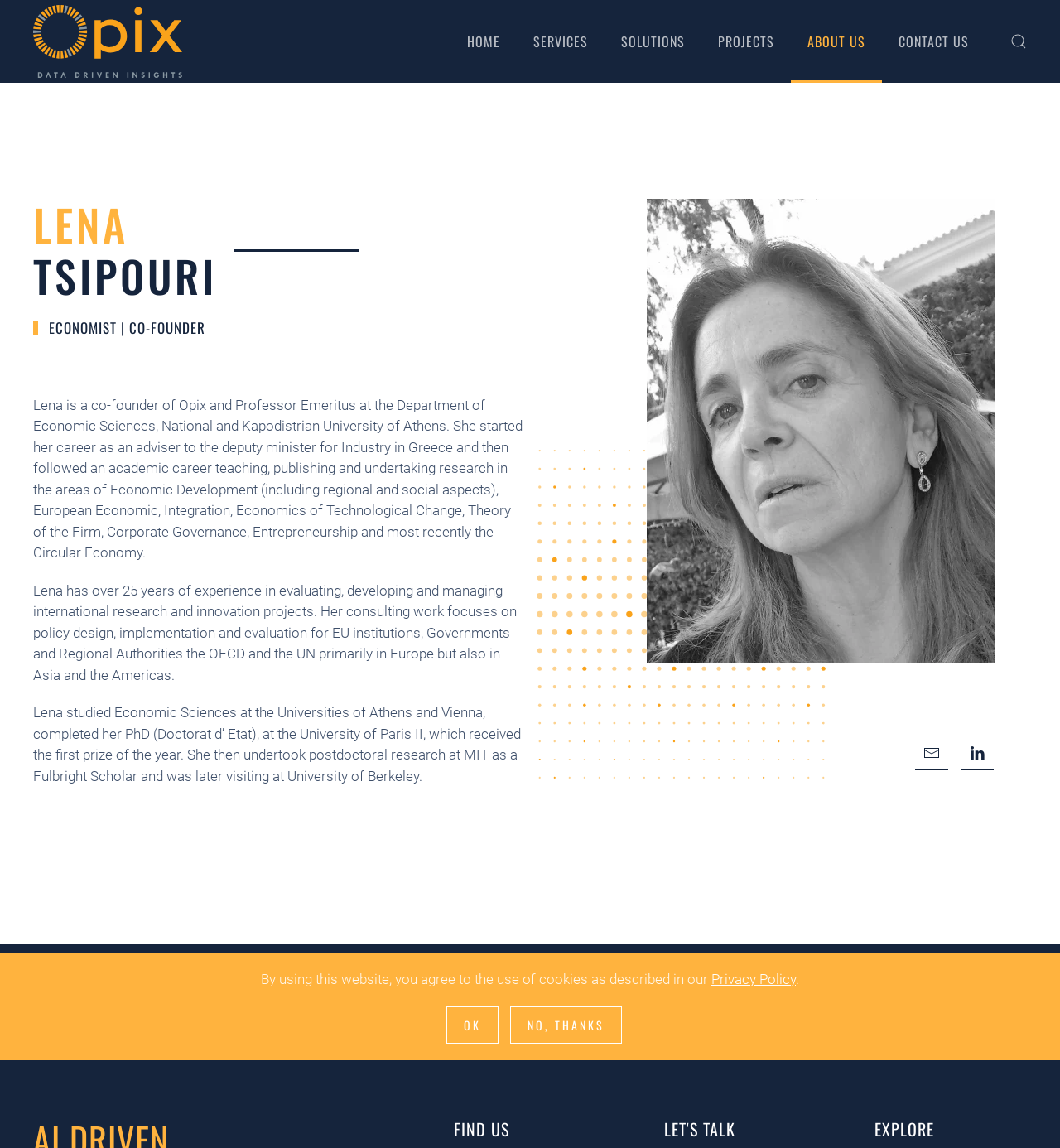Based on the image, provide a detailed response to the question:
What is the name of the company co-founded by Lena Tsipouri?

The webpage mentions that Lena Tsipouri is a co-founder of Opix, which is a company that provides data driven consulting and business intelligence services.